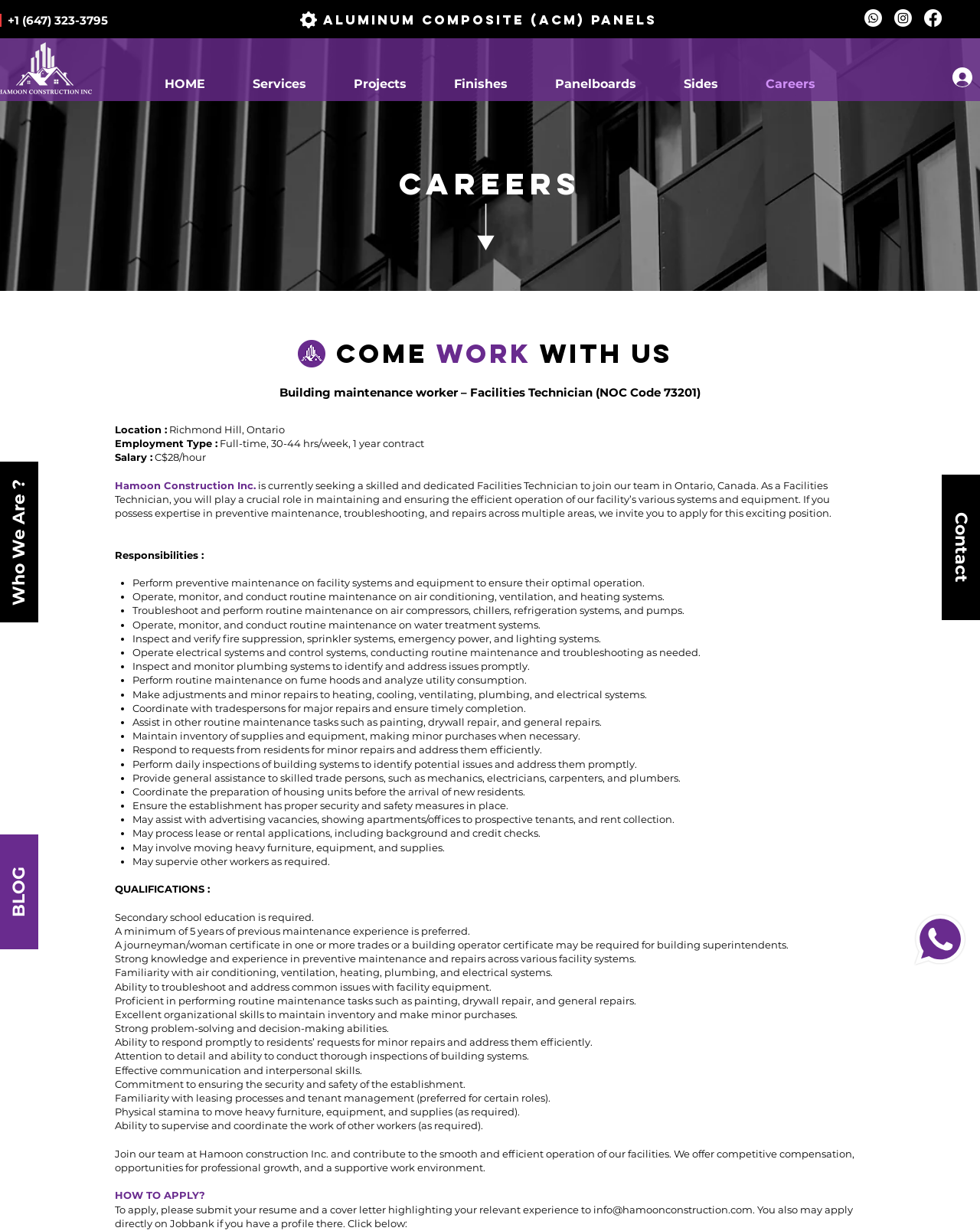Highlight the bounding box of the UI element that corresponds to this description: "Panelboards".

[0.542, 0.062, 0.673, 0.075]